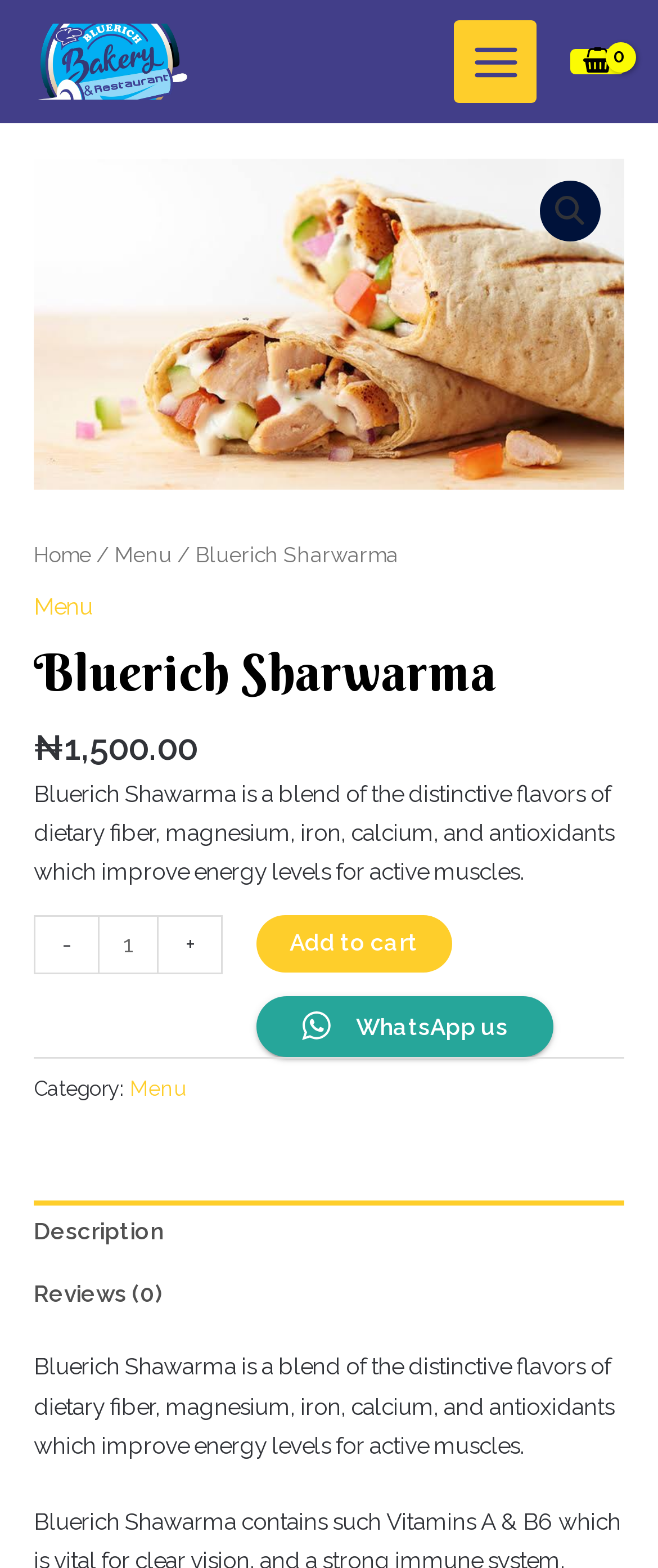Give a full account of the webpage's elements and their arrangement.

The webpage is about Bluerich Shawarma, a food product from BlueRich Food and Restaurant. At the top left corner, there is a logo image with a link to the main page. Next to it, there is a main menu button. On the top right corner, there are three links: a search icon, a cart icon, and an empty link.

Below the top section, there is a navigation breadcrumb showing the current page's location: Home > Menu > Bluerich Shawarma. Underneath, there is a heading with the product name, followed by the price, ₦1,500.00.

The product description is displayed below the price, stating that Bluerich Shawarma is a blend of distinctive flavors that improve energy levels for active muscles. Next to the description, there is a quantity control section with minus and plus buttons, and a spin button to input the quantity.

Below the quantity control, there is an "Add to cart" button with a WhatsApp us image and text next to it. Further down, there is a category section with a link to the Menu category.

At the bottom of the page, there is a horizontal tab list with two tabs: Description and Reviews (0). The Description tab is not selected, and it displays the same product description as above. The Reviews tab is also not selected, and it does not have any content.